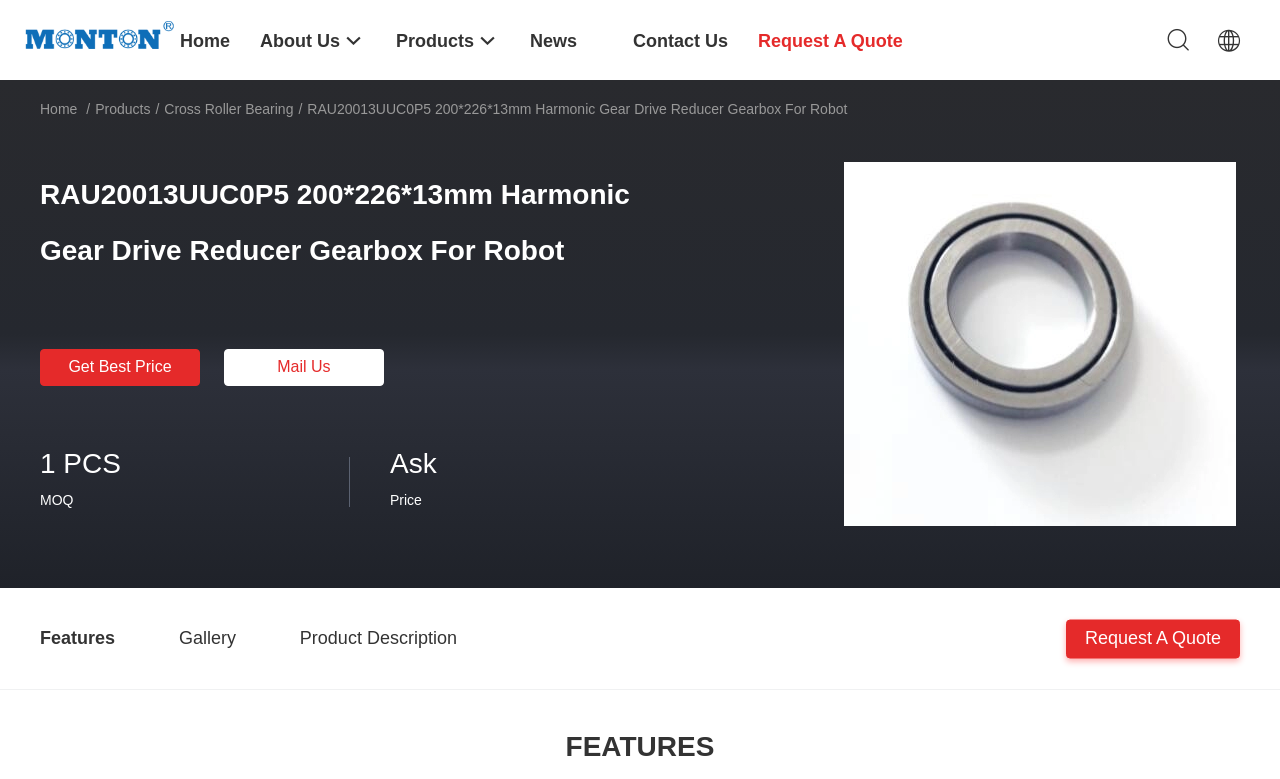What is the minimum order quantity?
Provide a detailed and extensive answer to the question.

I found the minimum order quantity by looking at the static text element on the webpage, which has the text '1 PCS' and is labeled as 'MOQ', which stands for Minimum Order Quantity.